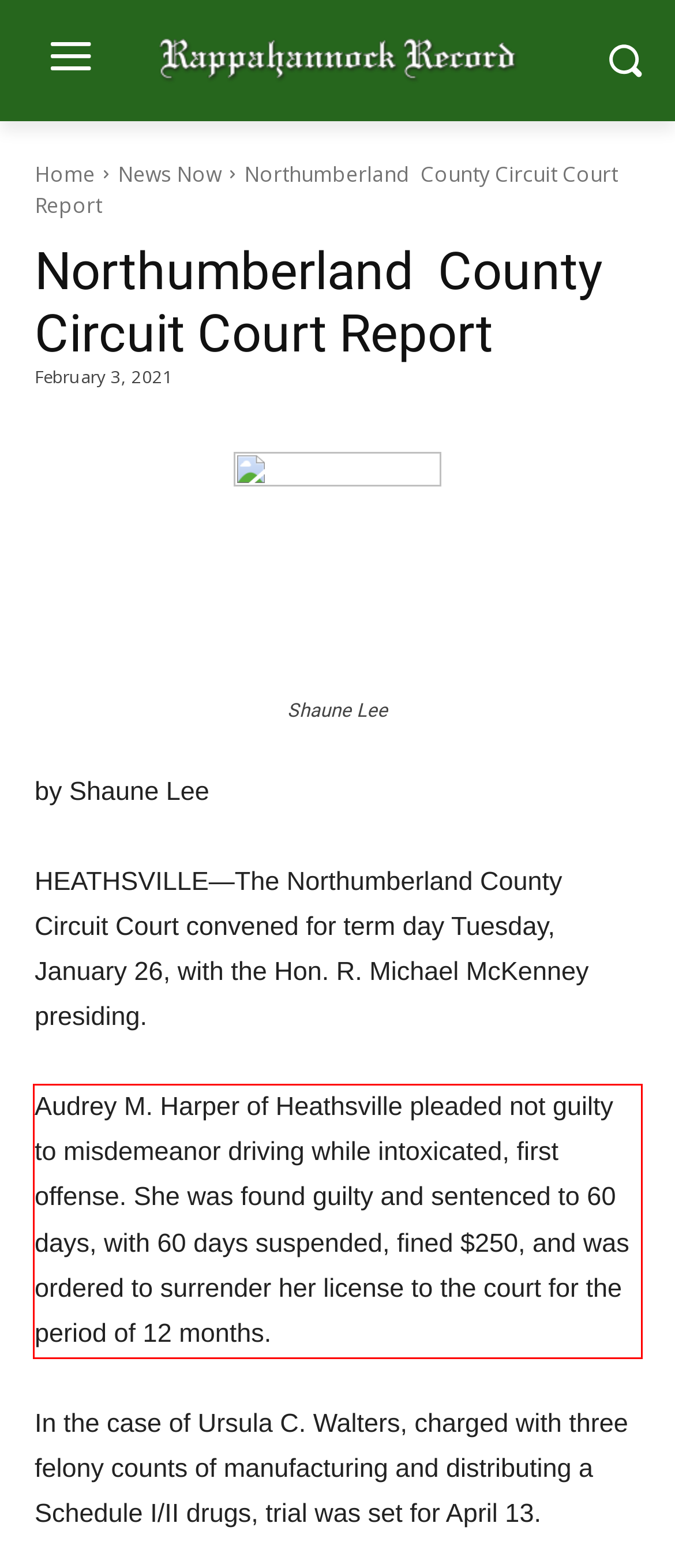Examine the webpage screenshot, find the red bounding box, and extract the text content within this marked area.

Audrey M. Harper of Heathsville pleaded not guilty to misdemeanor driving while intoxicated, first offense. She was found guilty and sentenced to 60 days, with 60 days suspended, fined $250, and was ordered to surrender her license to the court for the period of 12 months.